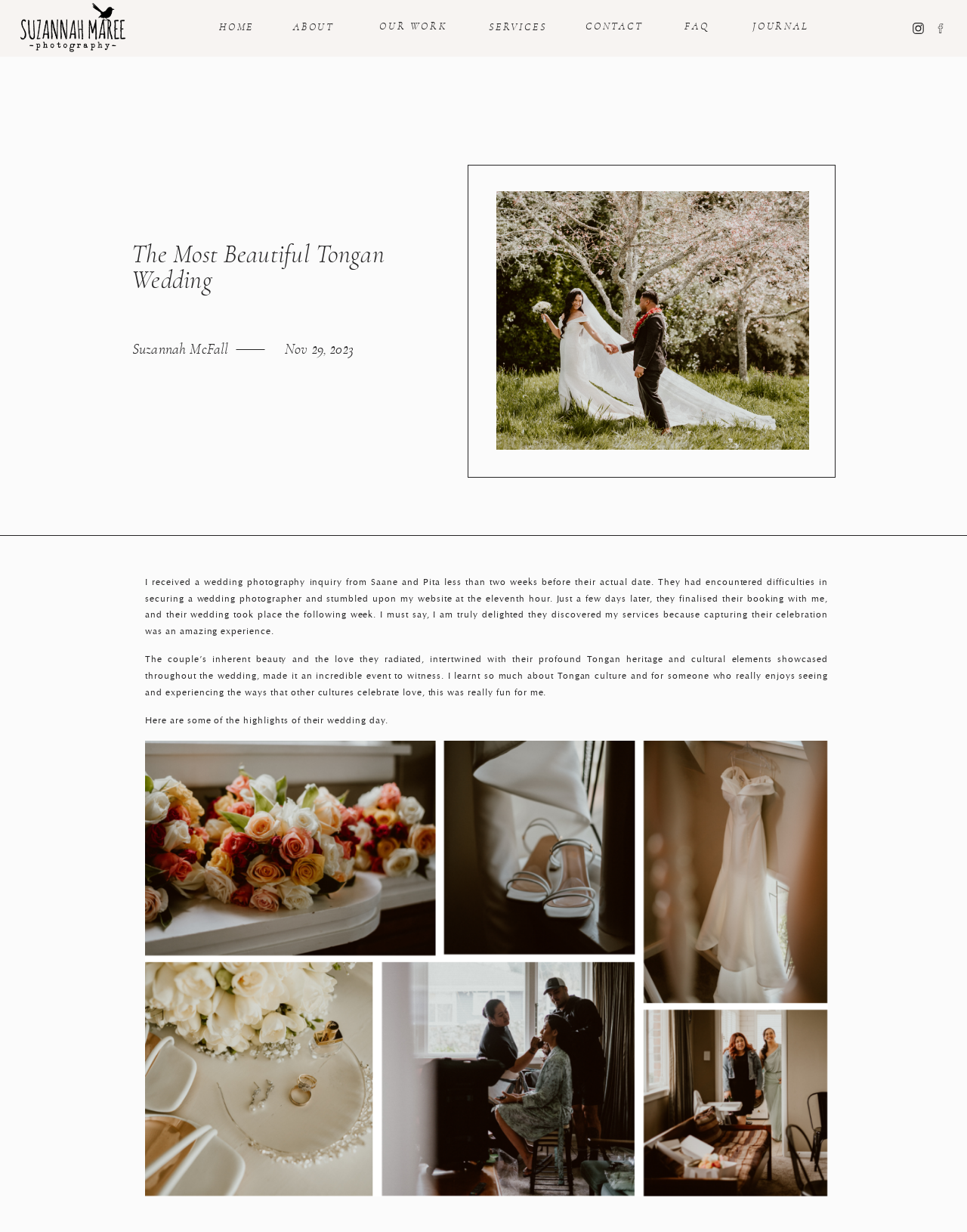Locate the bounding box coordinates of the element to click to perform the following action: 'View SERVICES'. The coordinates should be given as four float values between 0 and 1, in the form of [left, top, right, bottom].

[0.505, 0.018, 0.565, 0.026]